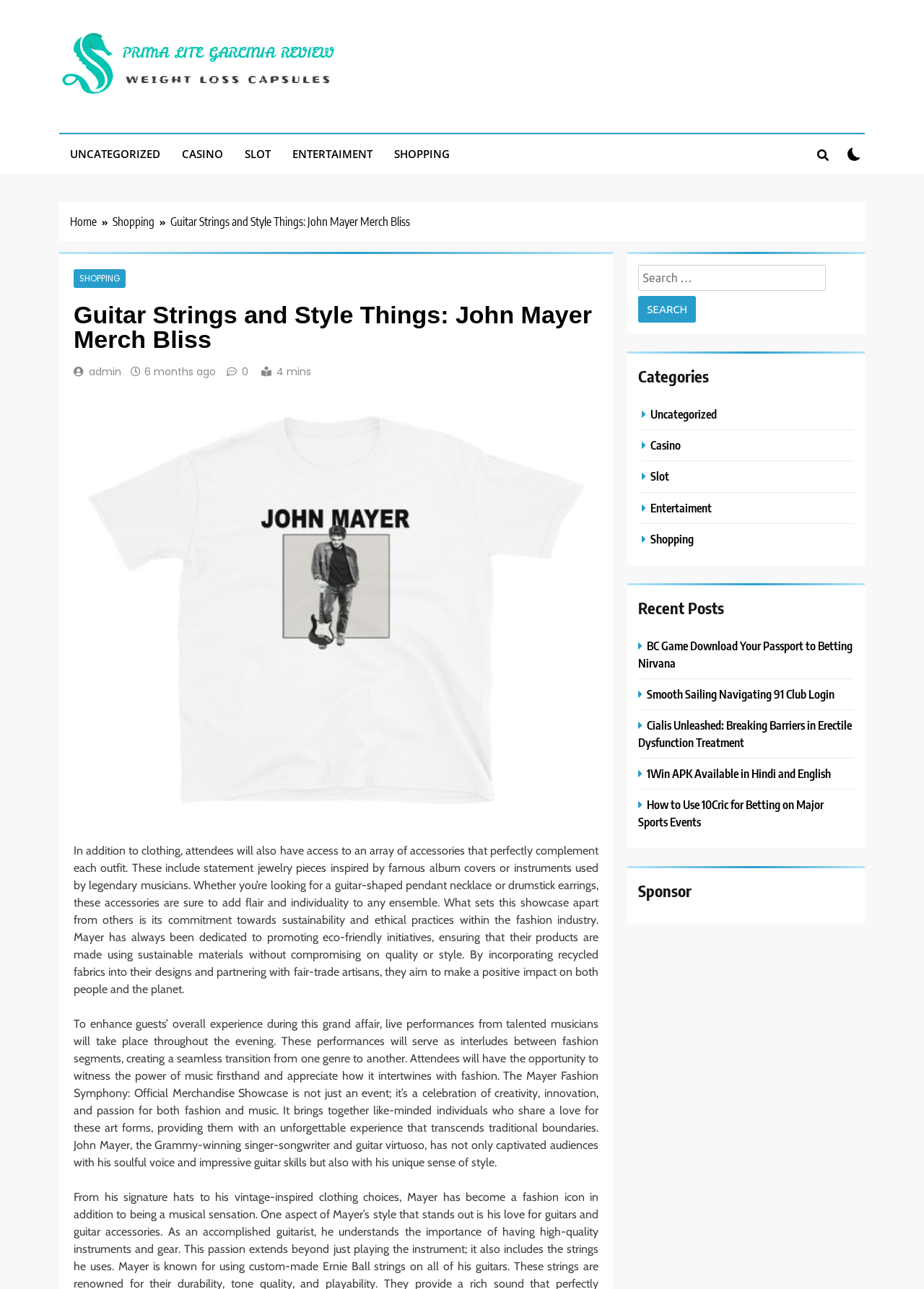Determine the bounding box coordinates of the region to click in order to accomplish the following instruction: "Search for something". Provide the coordinates as four float numbers between 0 and 1, specifically [left, top, right, bottom].

[0.691, 0.206, 0.894, 0.226]